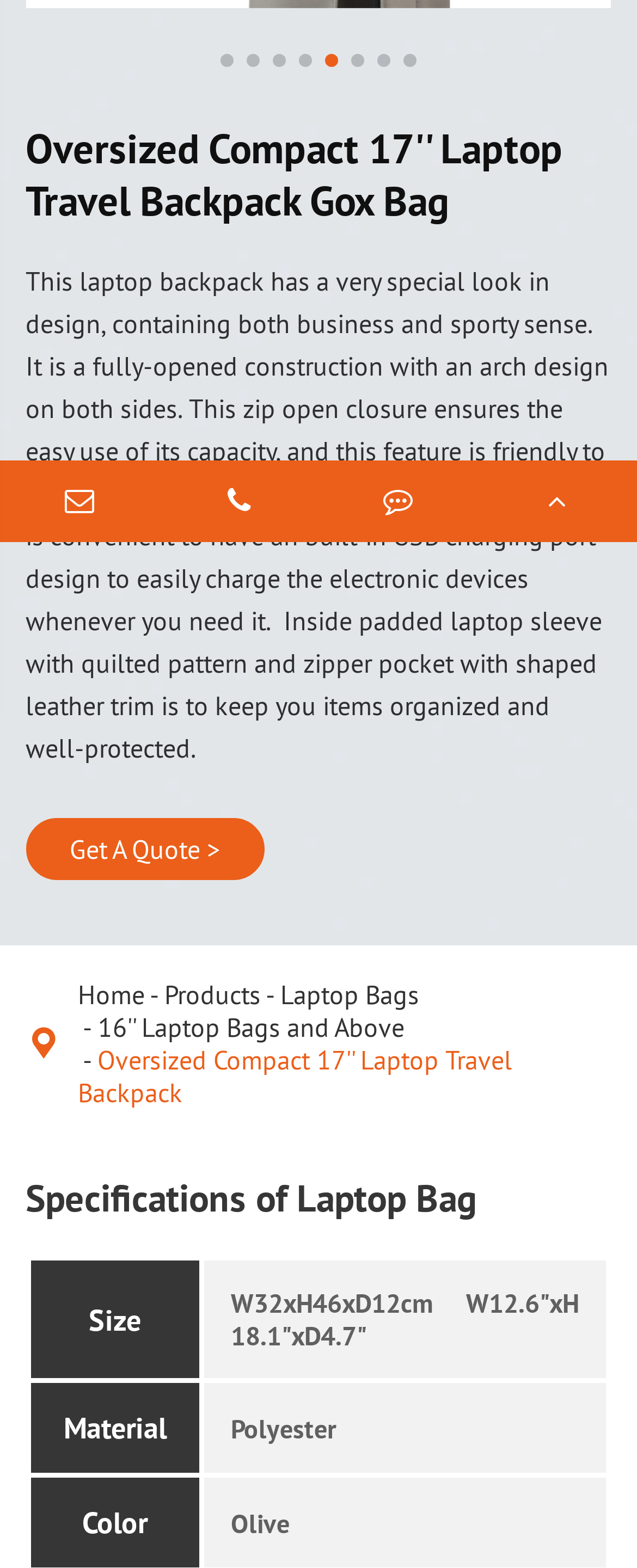Find the bounding box coordinates for the HTML element described as: "Laptop Bags". The coordinates should consist of four float values between 0 and 1, i.e., [left, top, right, bottom].

[0.44, 0.624, 0.658, 0.645]